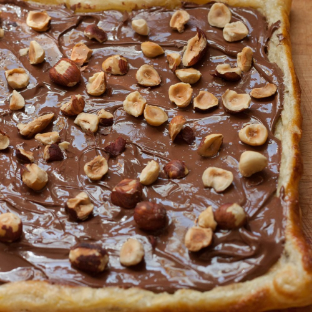Please provide a brief answer to the question using only one word or phrase: 
Where can the recipe be found?

A Sweet Spoonful